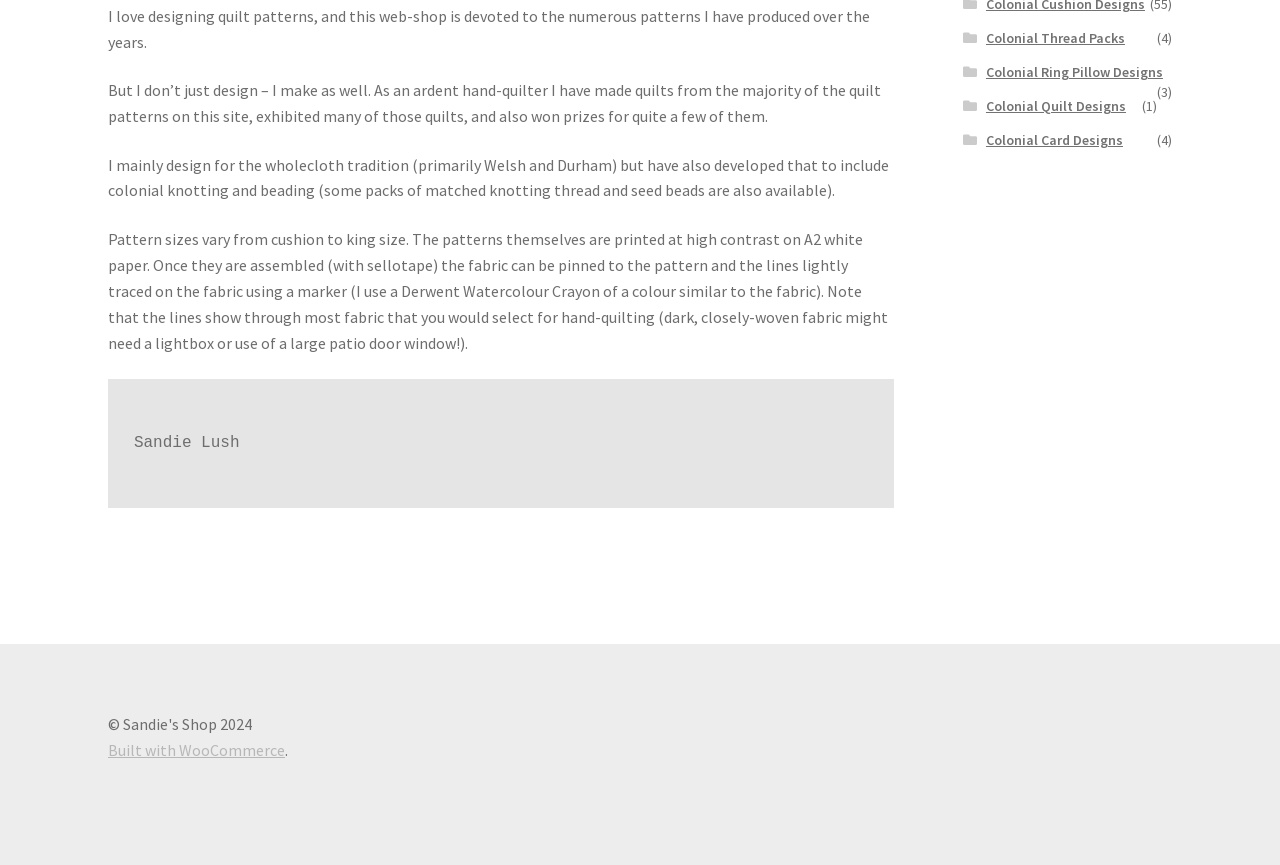Identify the bounding box coordinates for the UI element described by the following text: "Built with WooCommerce". Provide the coordinates as four float numbers between 0 and 1, in the format [left, top, right, bottom].

[0.084, 0.855, 0.223, 0.878]